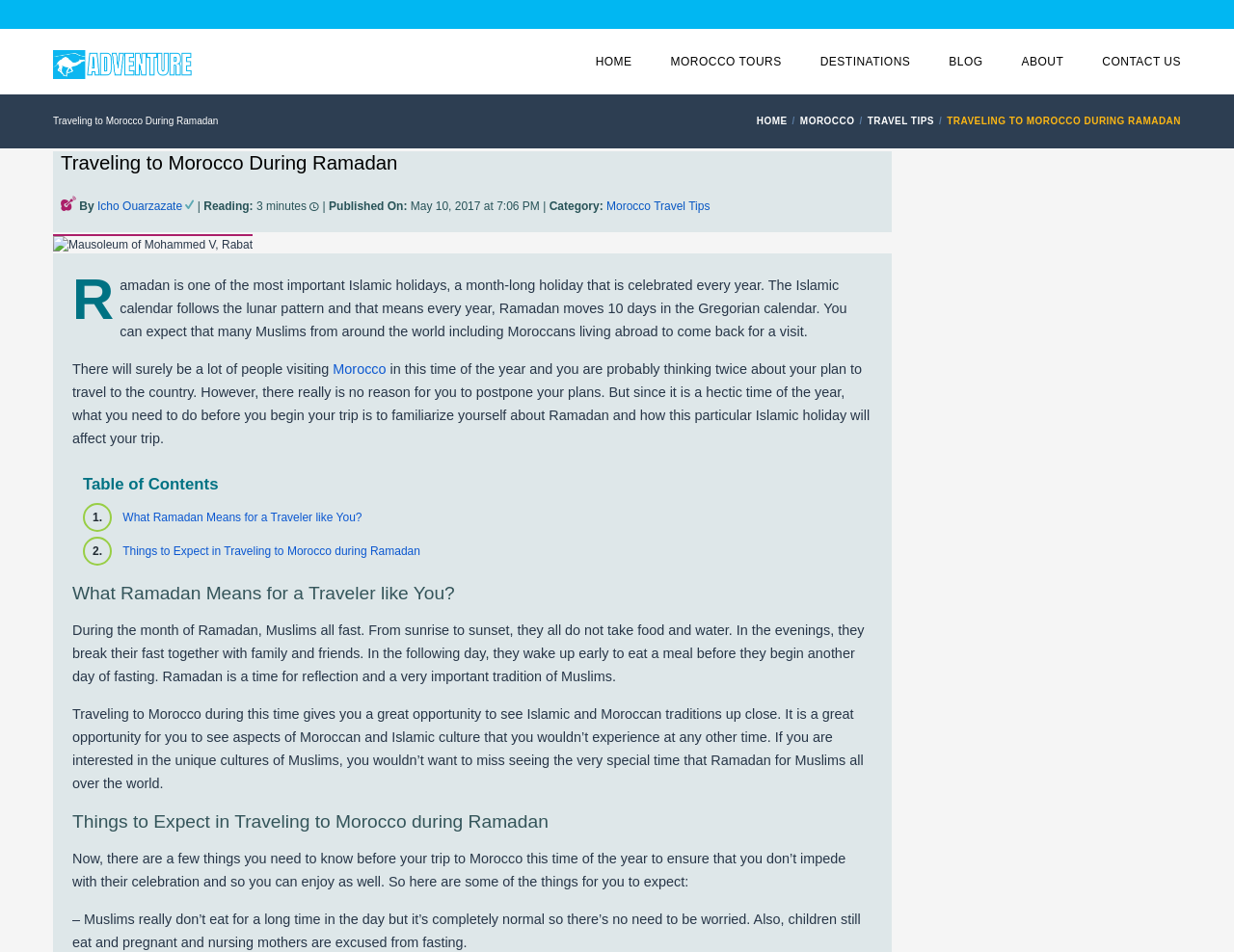Please answer the following question using a single word or phrase: What do Muslims do during Ramadan?

Fast from sunrise to sunset